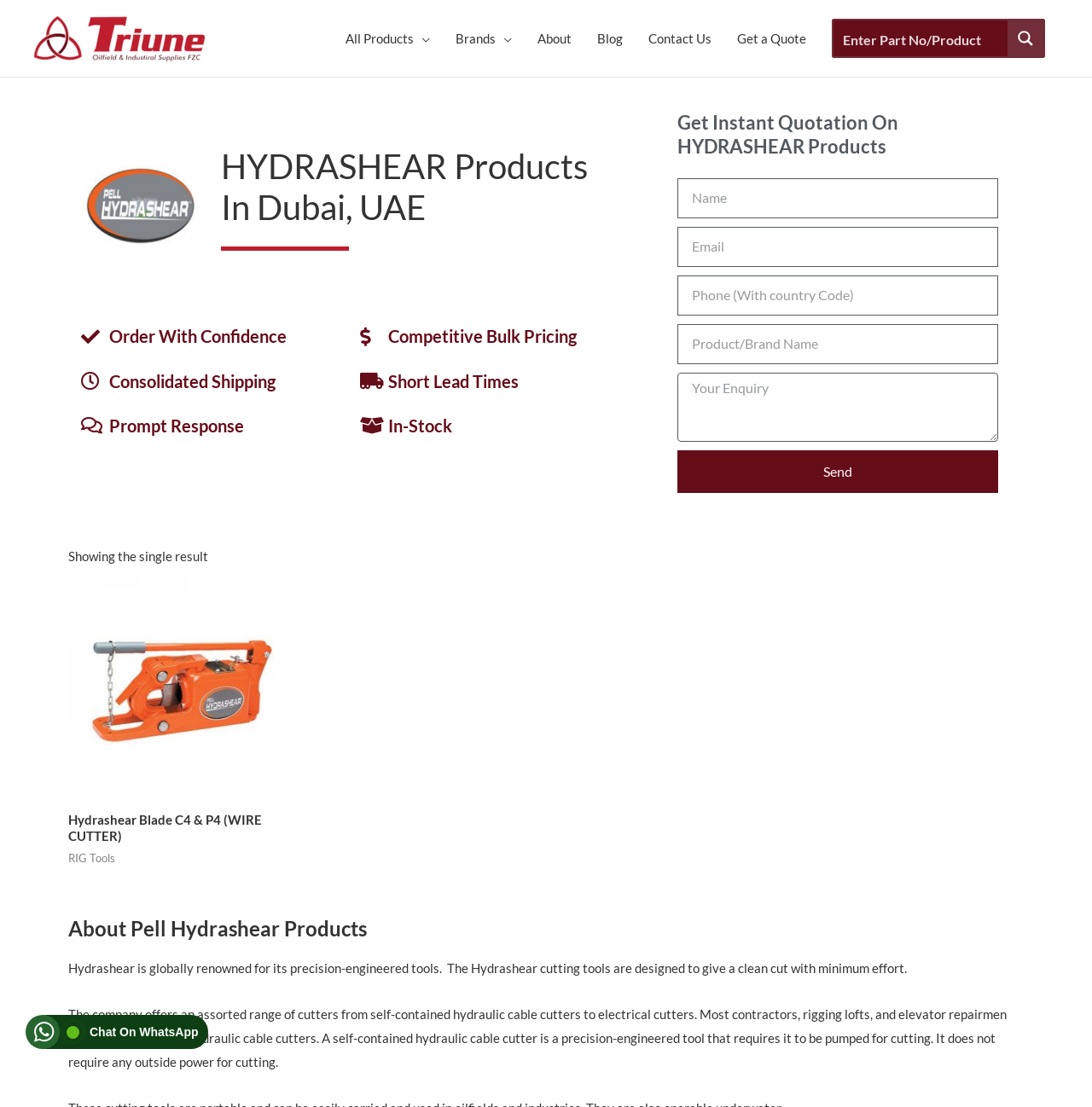What is the text of the webpage's headline?

HYDRASHEAR Products In Dubai, UAE